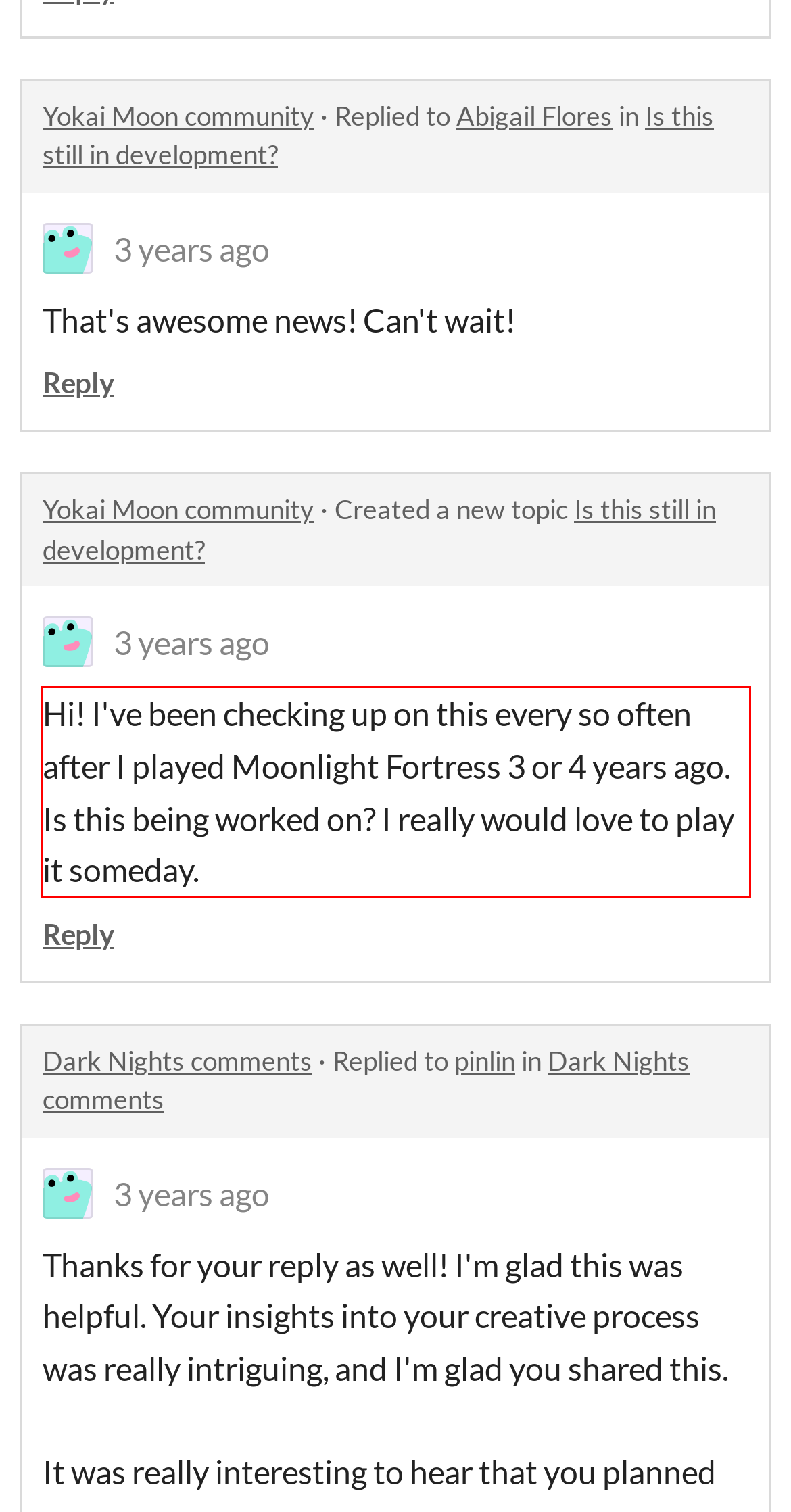Inspect the webpage screenshot that has a red bounding box and use OCR technology to read and display the text inside the red bounding box.

Hi! I've been checking up on this every so often after I played Moonlight Fortress 3 or 4 years ago. Is this being worked on? I really would love to play it someday.